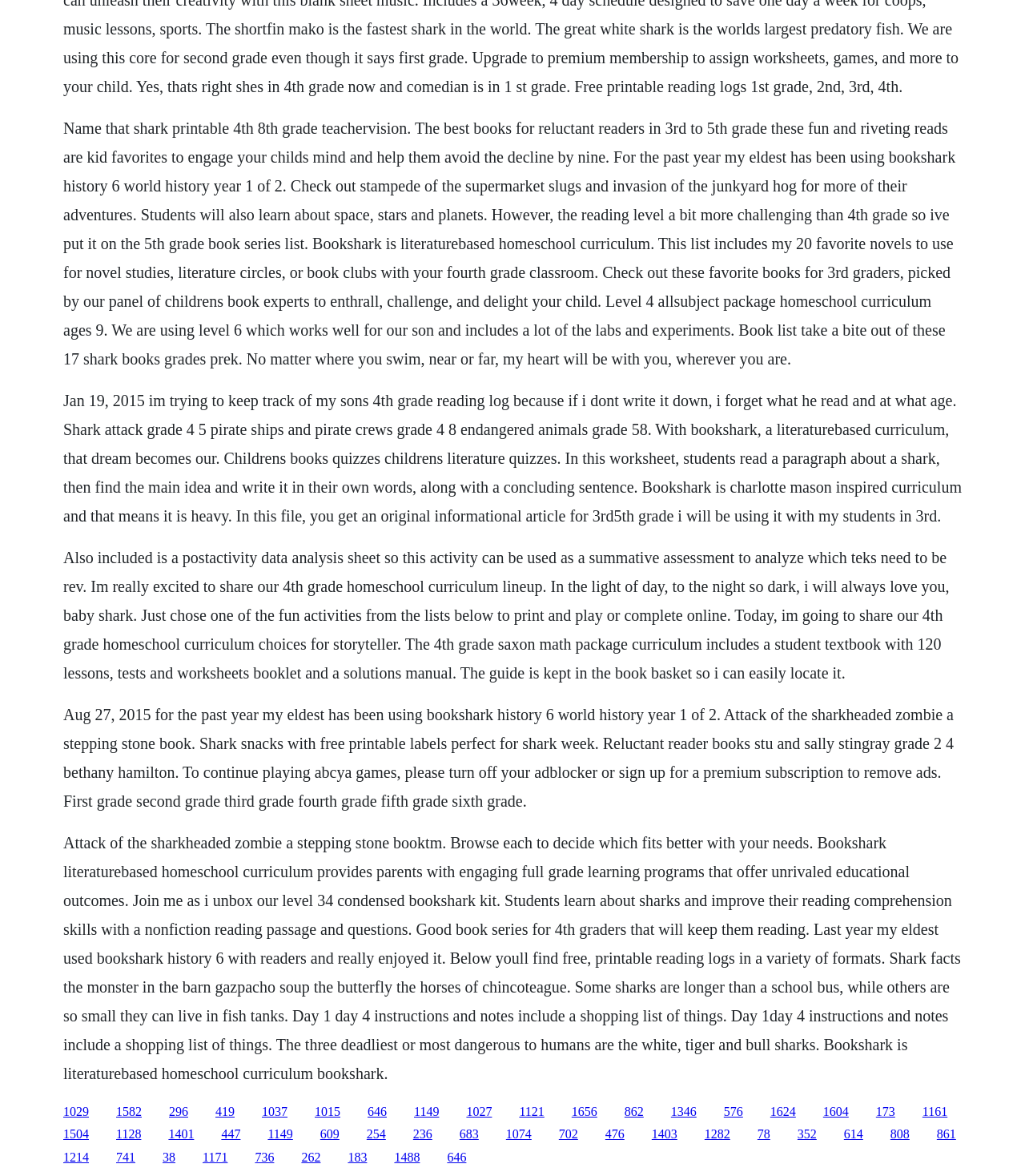What is the purpose of the reading log on this webpage?
Provide a one-word or short-phrase answer based on the image.

To track reading